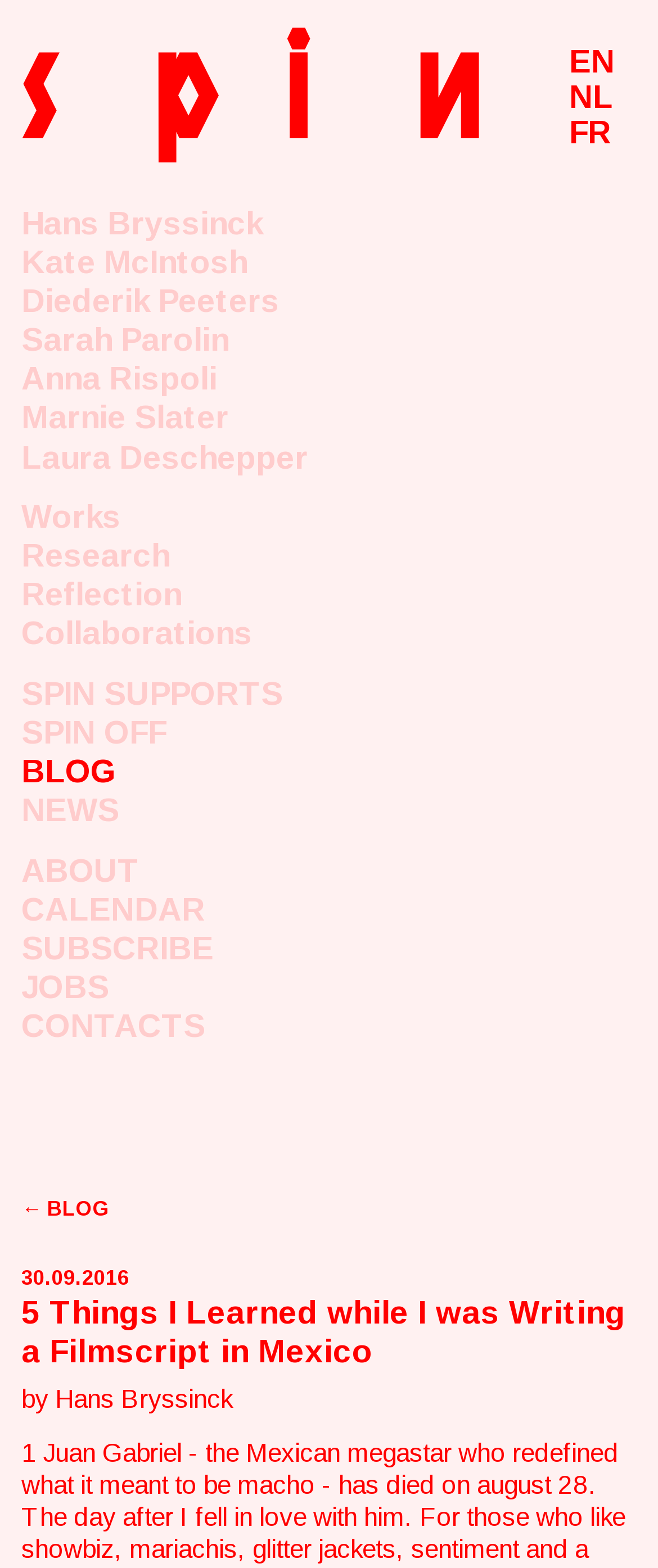Create a detailed summary of all the visual and textual information on the webpage.

The webpage is titled "SPIN" and appears to be a personal or organizational website. At the top, there is a horizontal navigation menu with 17 links, including names of individuals such as Hans Bryssinck, Kate McIntosh, and Diederik Peeters, as well as links to sections like "Works", "Research", "Reflection", and "Collaborations". These links are aligned to the left side of the page.

To the right of the navigation menu, there are three language options: "EN", "NL", and "FR", which are positioned near the top-right corner of the page.

Below the navigation menu, there is a blog section. The most recent blog post is titled "5 Things I Learned while I was Writing a Filmscript in Mexico" and is written by Hans Bryssinck. The post is dated "30.09.2016". Above the blog post title, there is a link to the previous blog post, labeled "← BLOG".

Overall, the webpage has a simple and organized layout, with a focus on navigation and blog content.